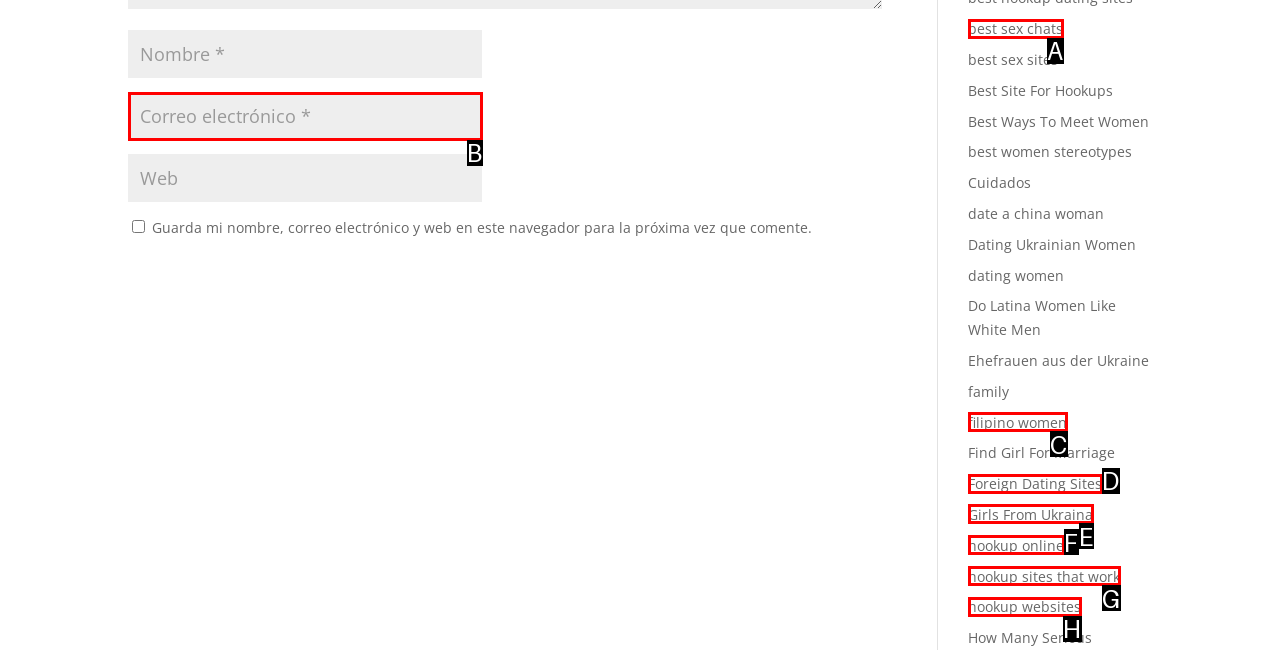Match the element description: best sex chats to the correct HTML element. Answer with the letter of the selected option.

A